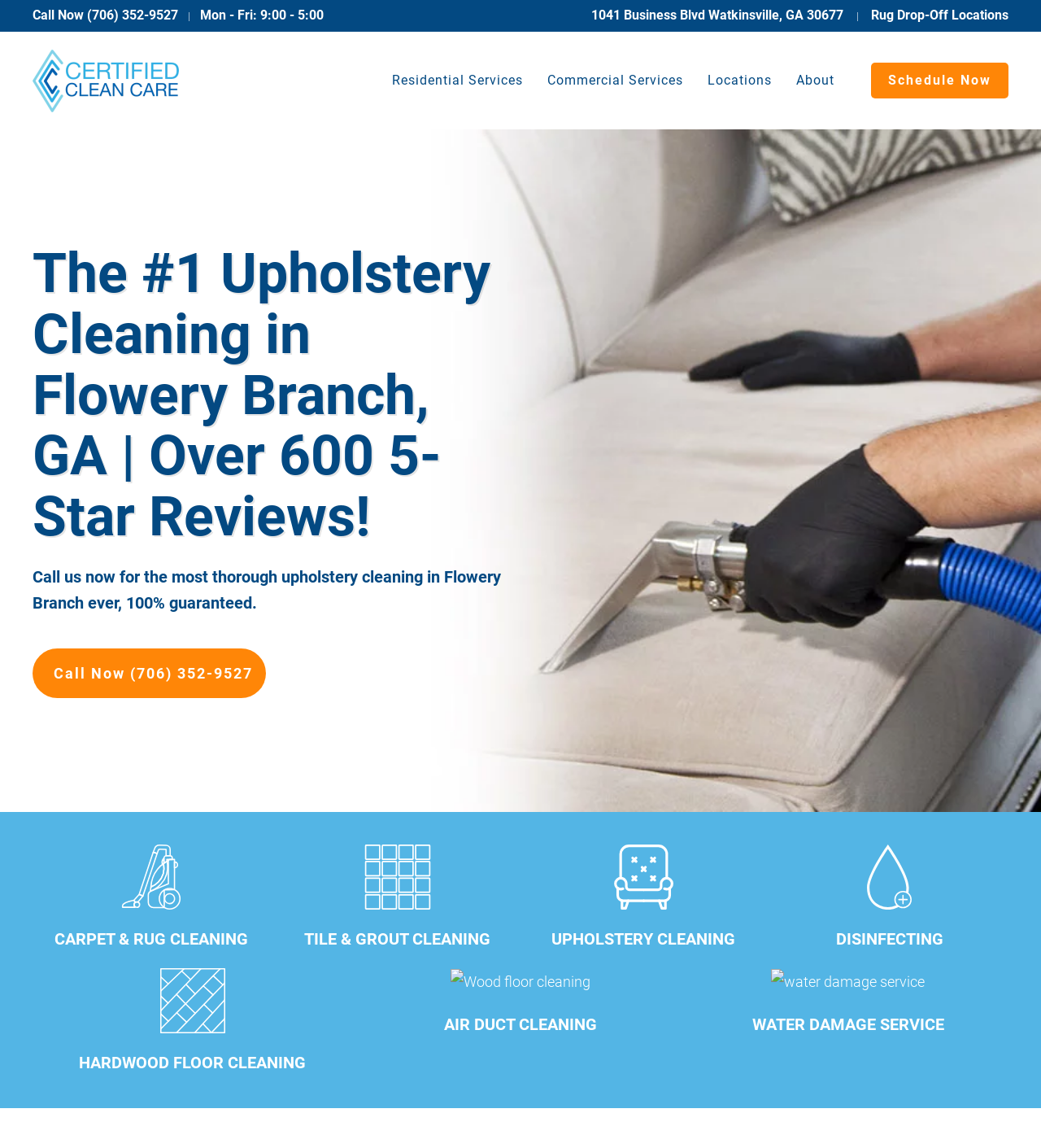Show the bounding box coordinates of the region that should be clicked to follow the instruction: "Click Call Now."

[0.031, 0.006, 0.171, 0.02]